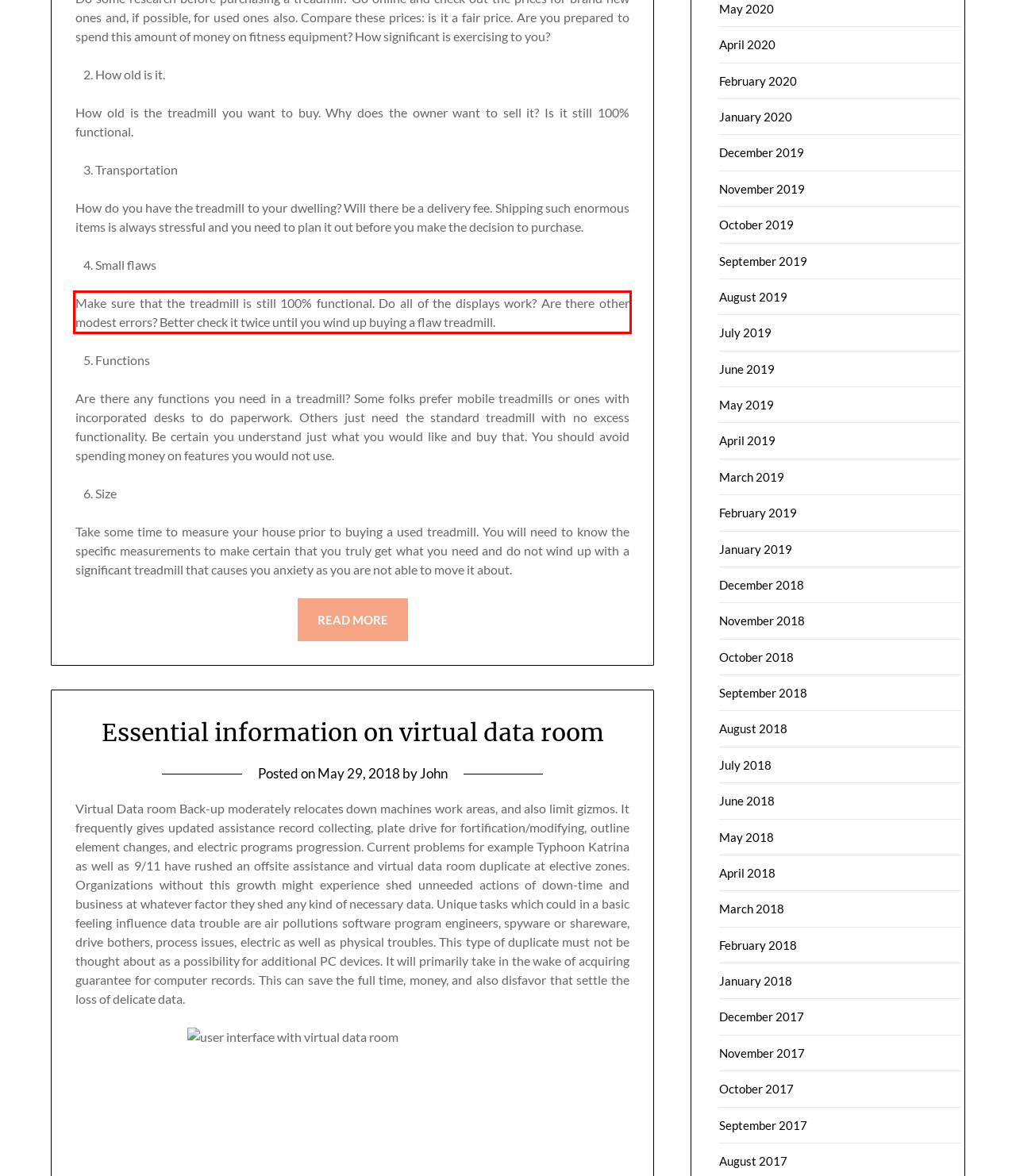You have a webpage screenshot with a red rectangle surrounding a UI element. Extract the text content from within this red bounding box.

Make sure that the treadmill is still 100% functional. Do all of the displays work? Are there other modest errors? Better check it twice until you wind up buying a flaw treadmill.